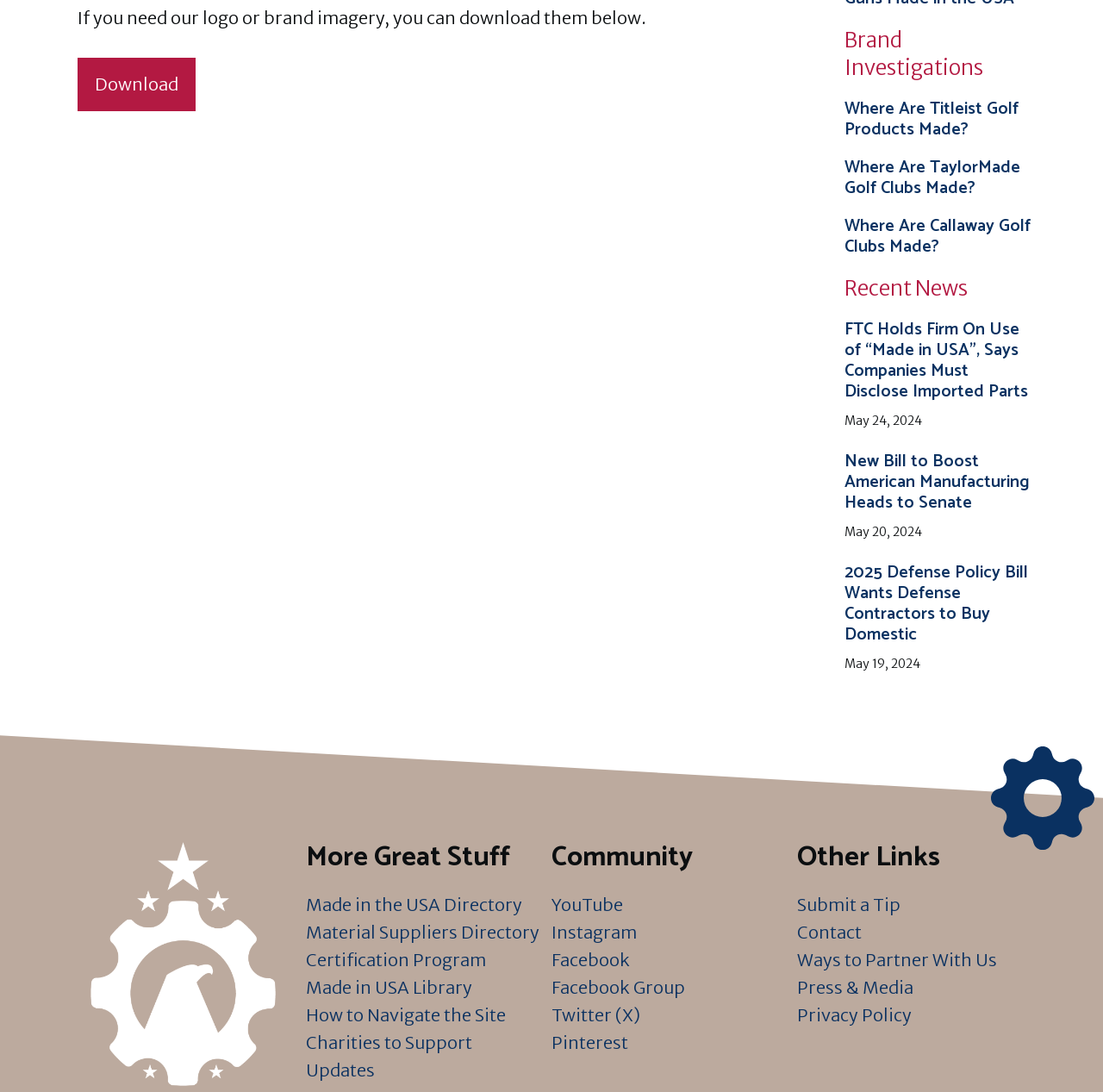Please determine the bounding box coordinates for the element that should be clicked to follow these instructions: "Visit the Made in the USA Directory".

[0.277, 0.819, 0.473, 0.838]